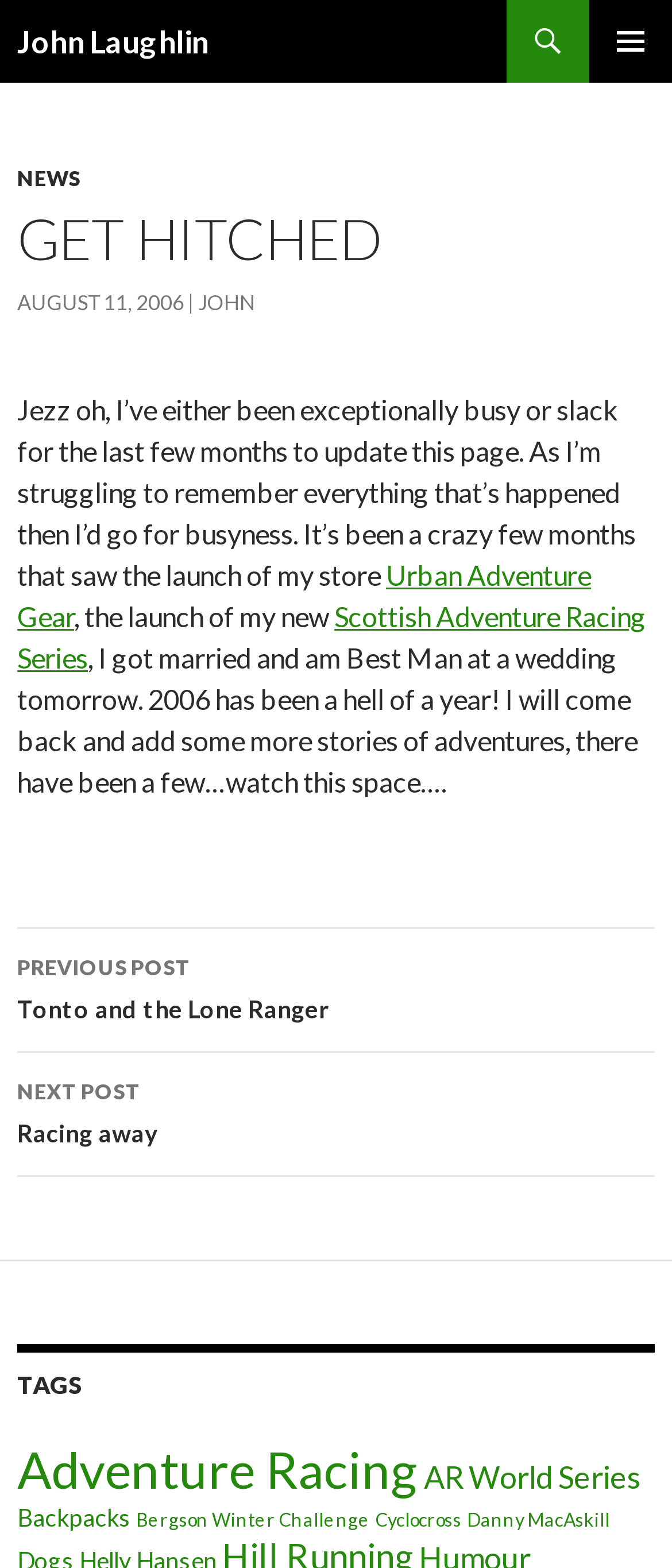Provide the bounding box coordinates of the HTML element this sentence describes: "Primary Menu".

[0.877, 0.0, 1.0, 0.053]